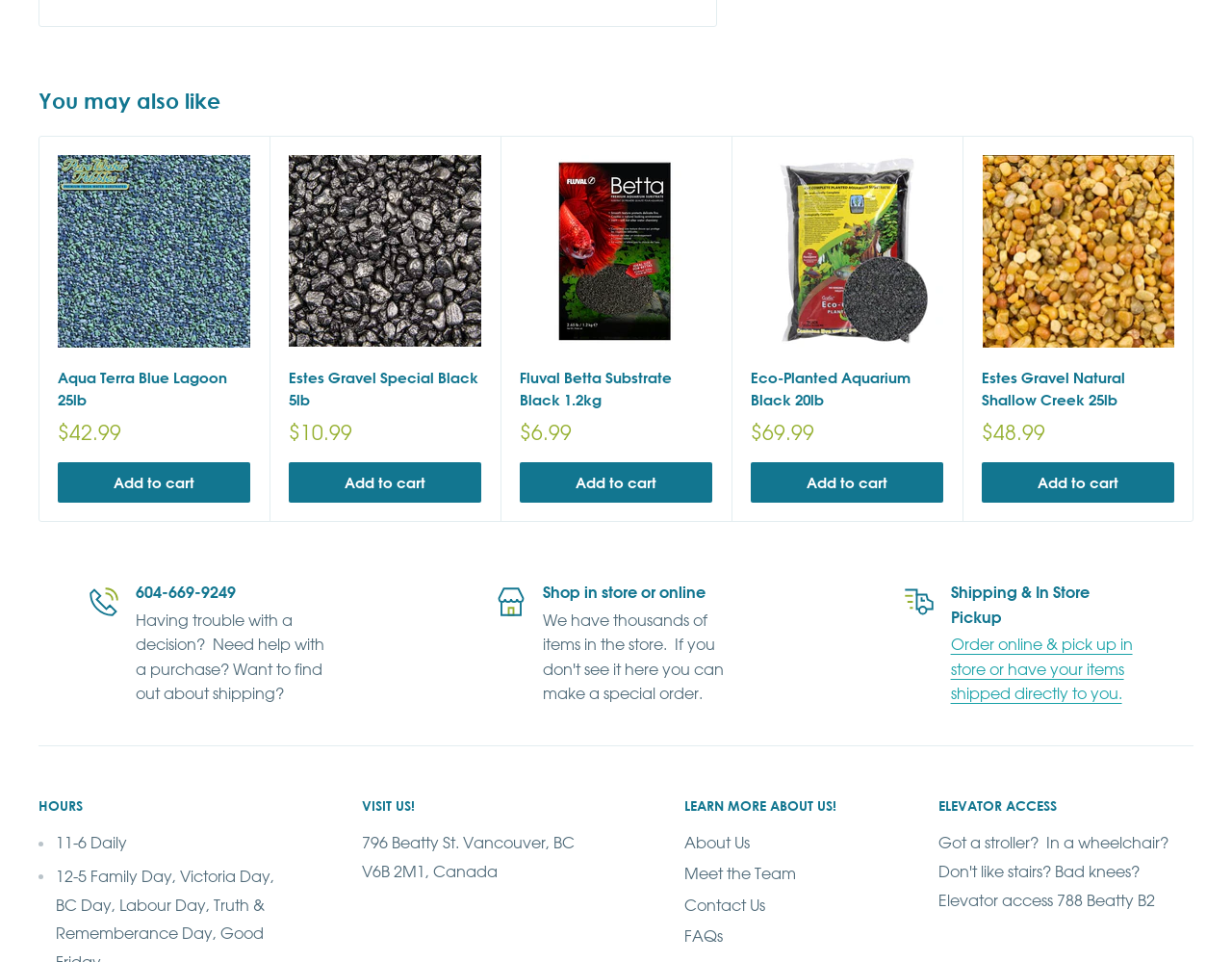What is the address of the store?
Based on the visual details in the image, please answer the question thoroughly.

I found the address by looking at the footer section of the webpage, where it is displayed as a static text element.